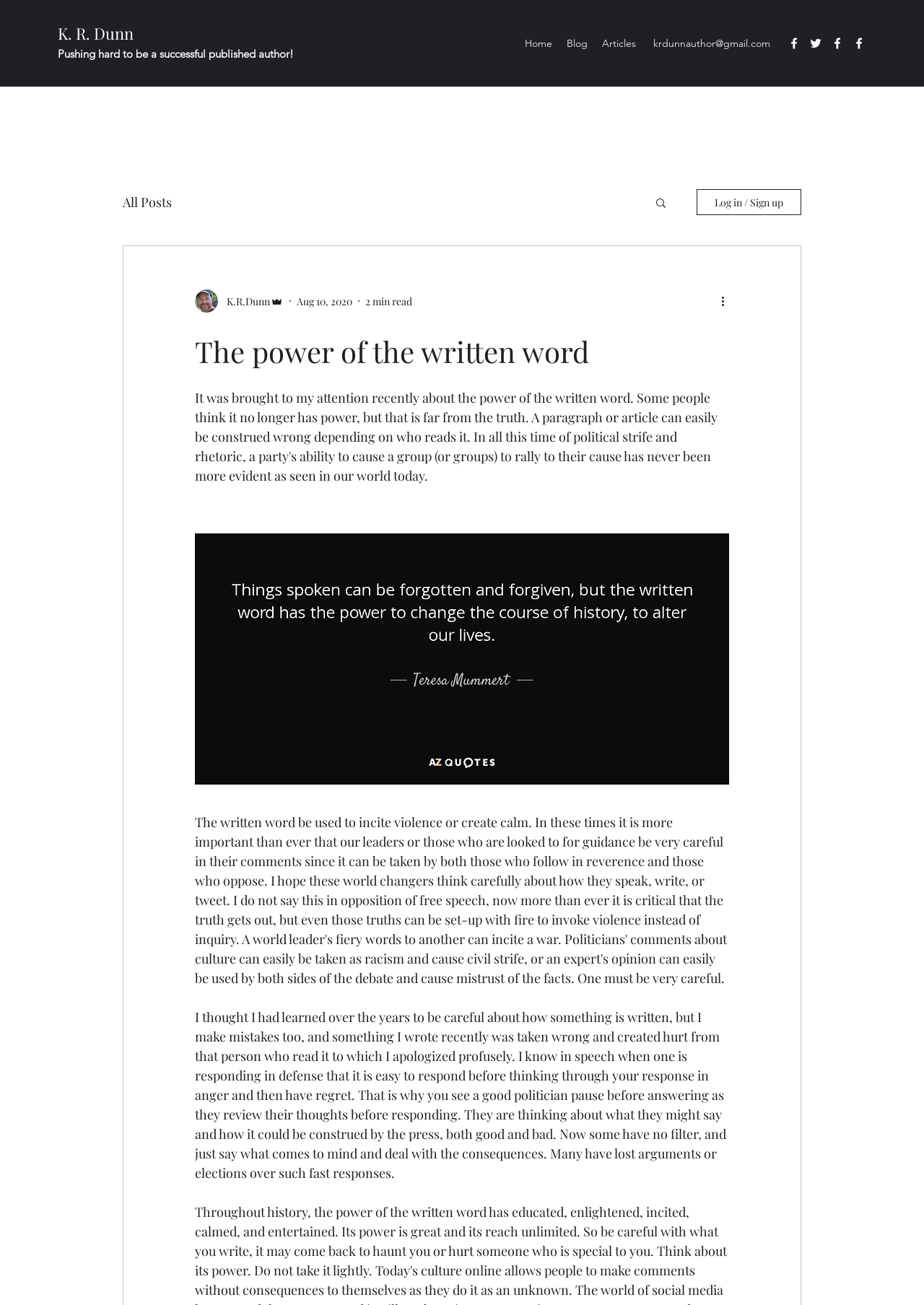Please identify the bounding box coordinates of the element that needs to be clicked to execute the following command: "Click on the 'Home' link". Provide the bounding box using four float numbers between 0 and 1, formatted as [left, top, right, bottom].

[0.56, 0.025, 0.605, 0.041]